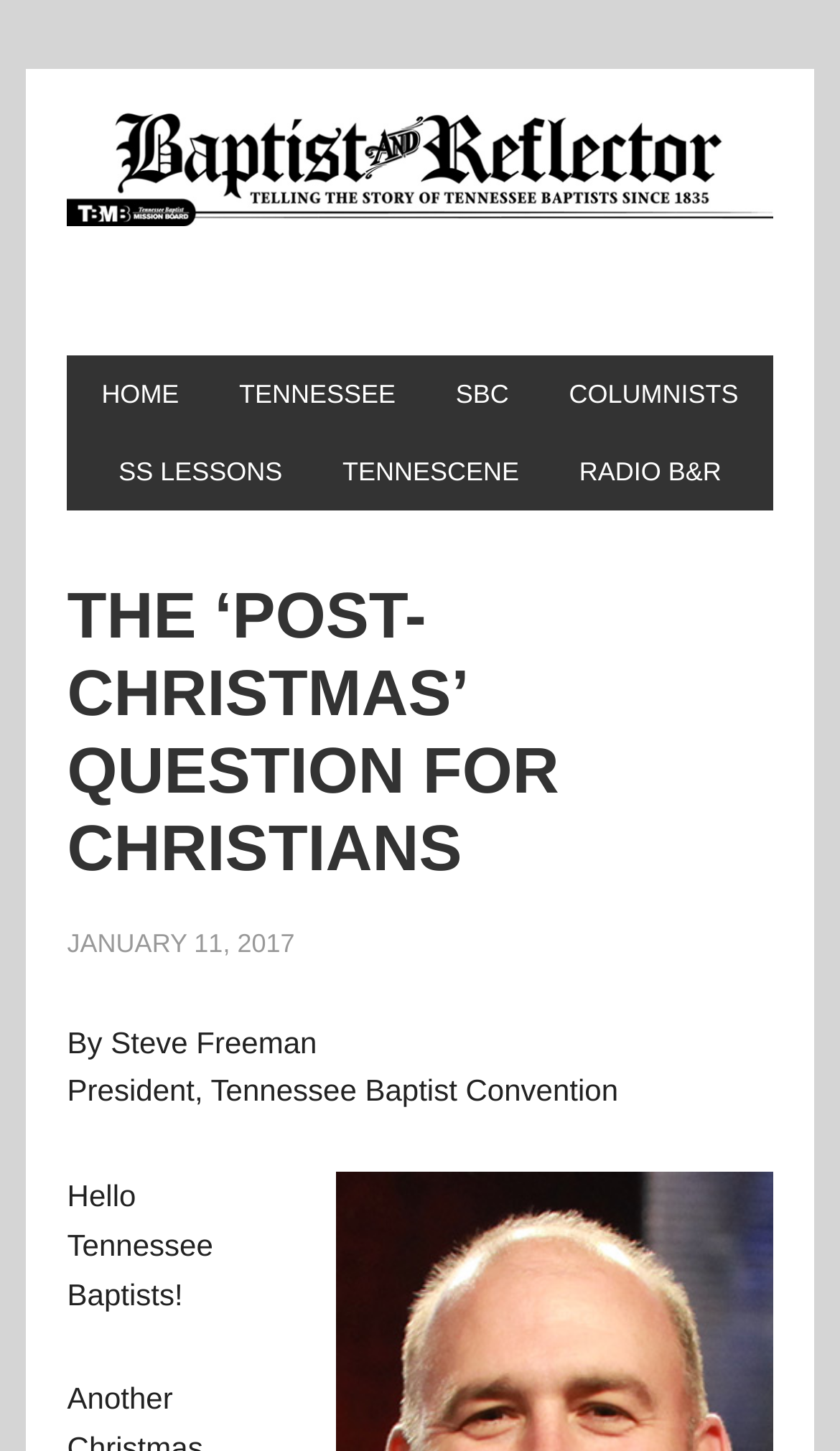Locate and extract the text of the main heading on the webpage.

THE ‘POST-CHRISTMAS’ QUESTION FOR CHRISTIANS